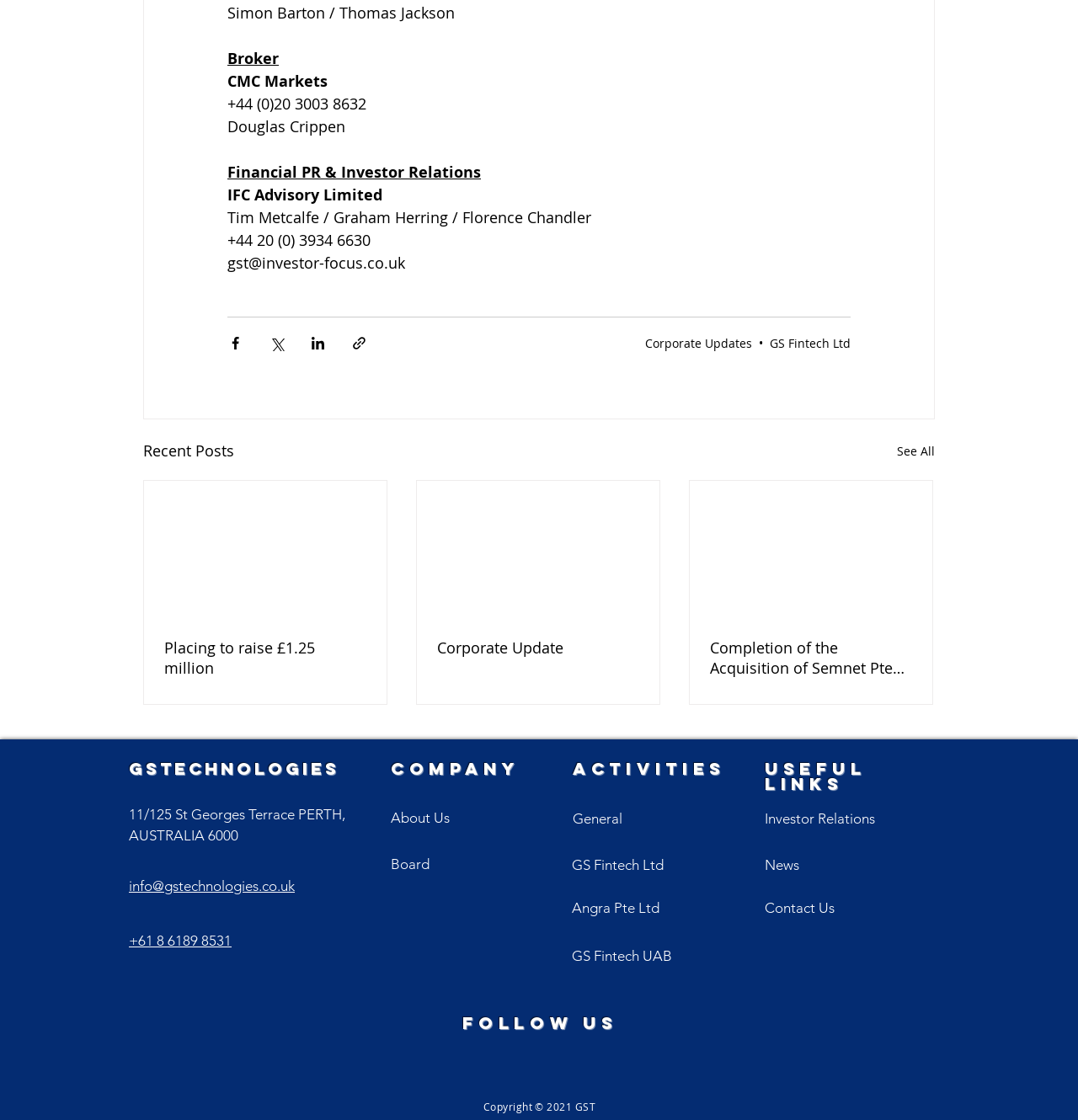For the given element description +61 8 6189 8531, determine the bounding box coordinates of the UI element. The coordinates should follow the format (top-left x, top-left y, bottom-right x, bottom-right y) and be within the range of 0 to 1.

[0.12, 0.831, 0.215, 0.848]